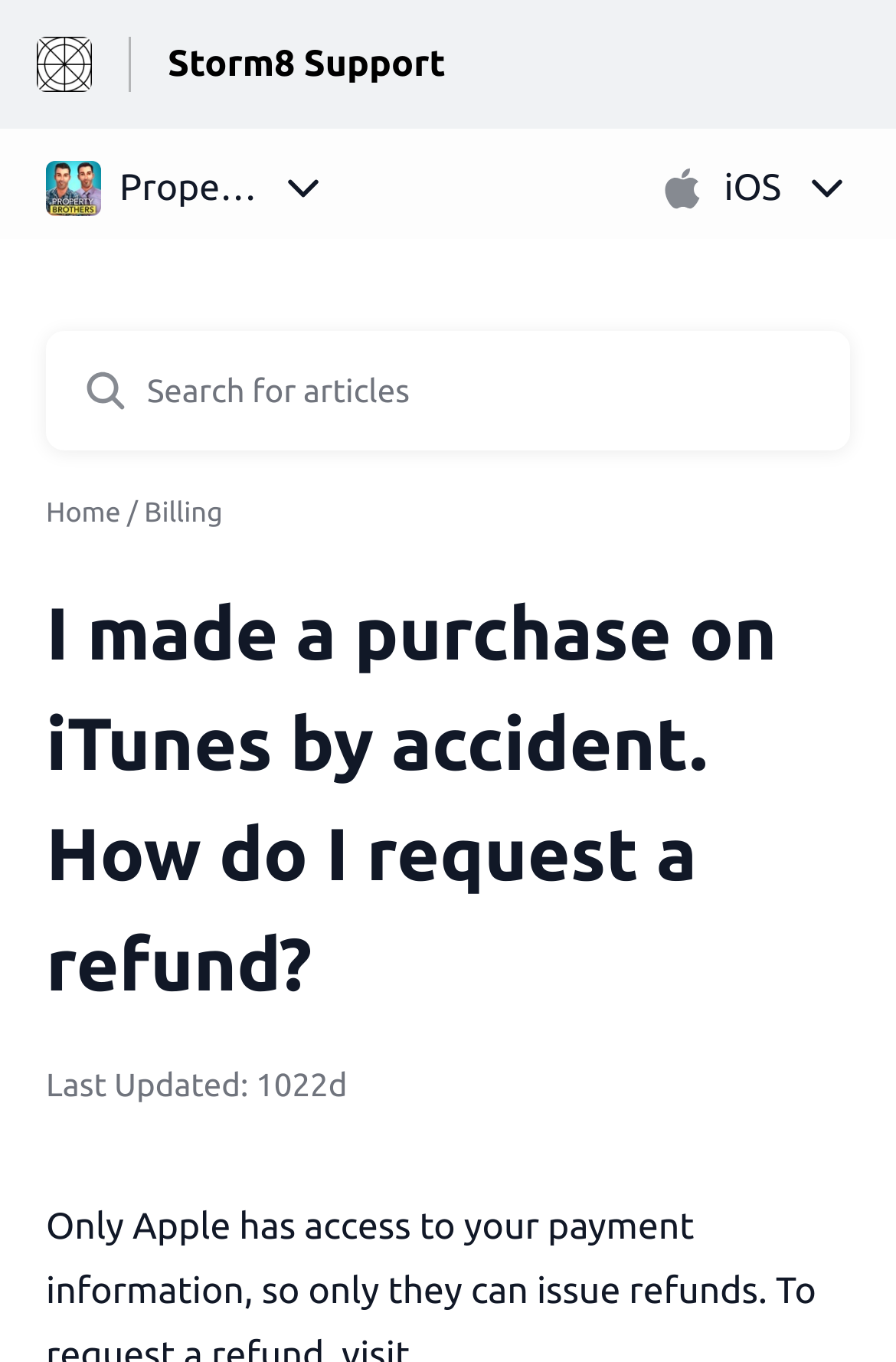When was the webpage last updated?
Using the image, provide a detailed and thorough answer to the question.

The webpage was last updated 1022 days ago, as indicated by the text 'Last Updated: 1022d' at the bottom of the webpage.